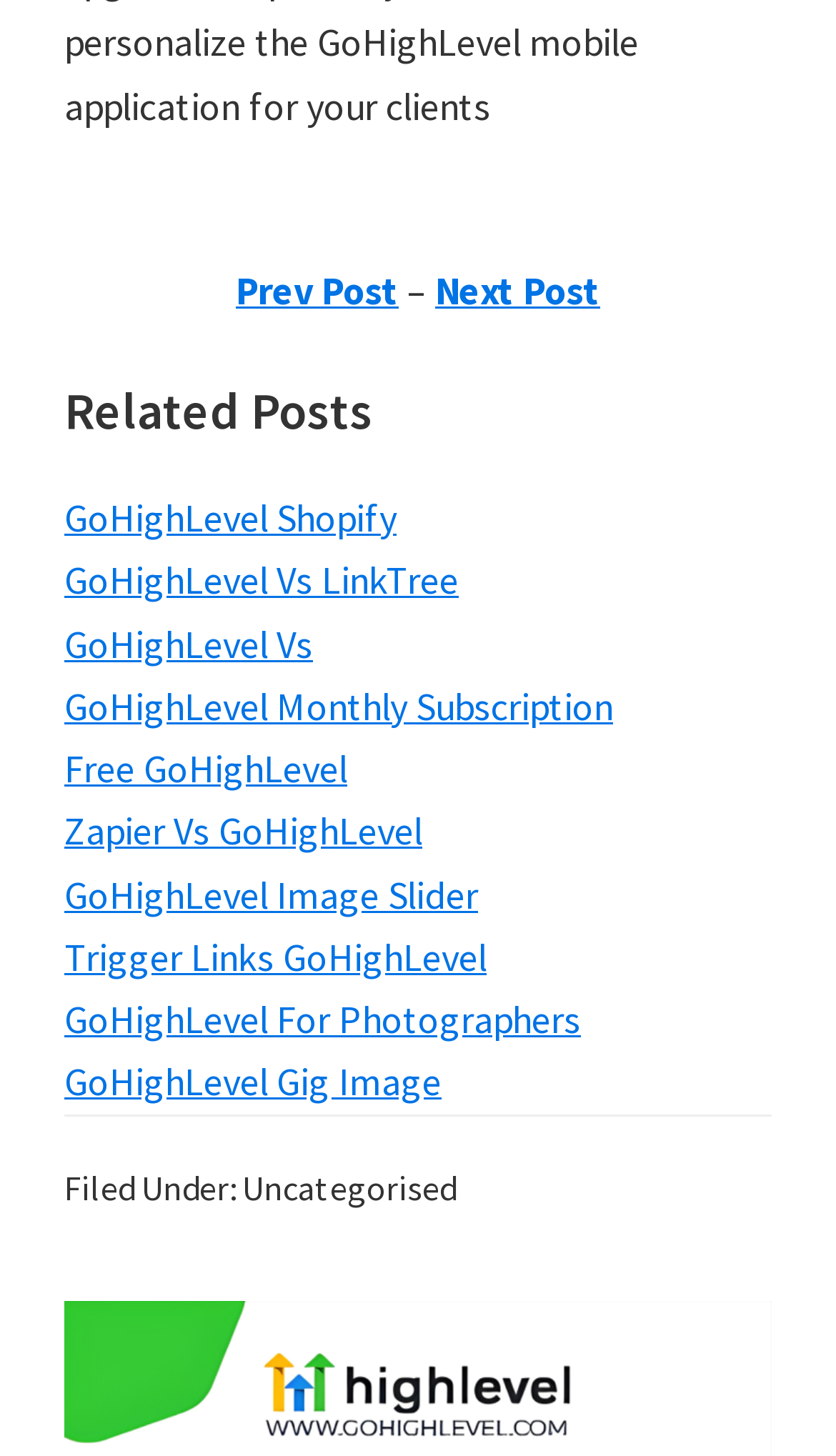Can you provide the bounding box coordinates for the element that should be clicked to implement the instruction: "click SKIP HIRE"?

None